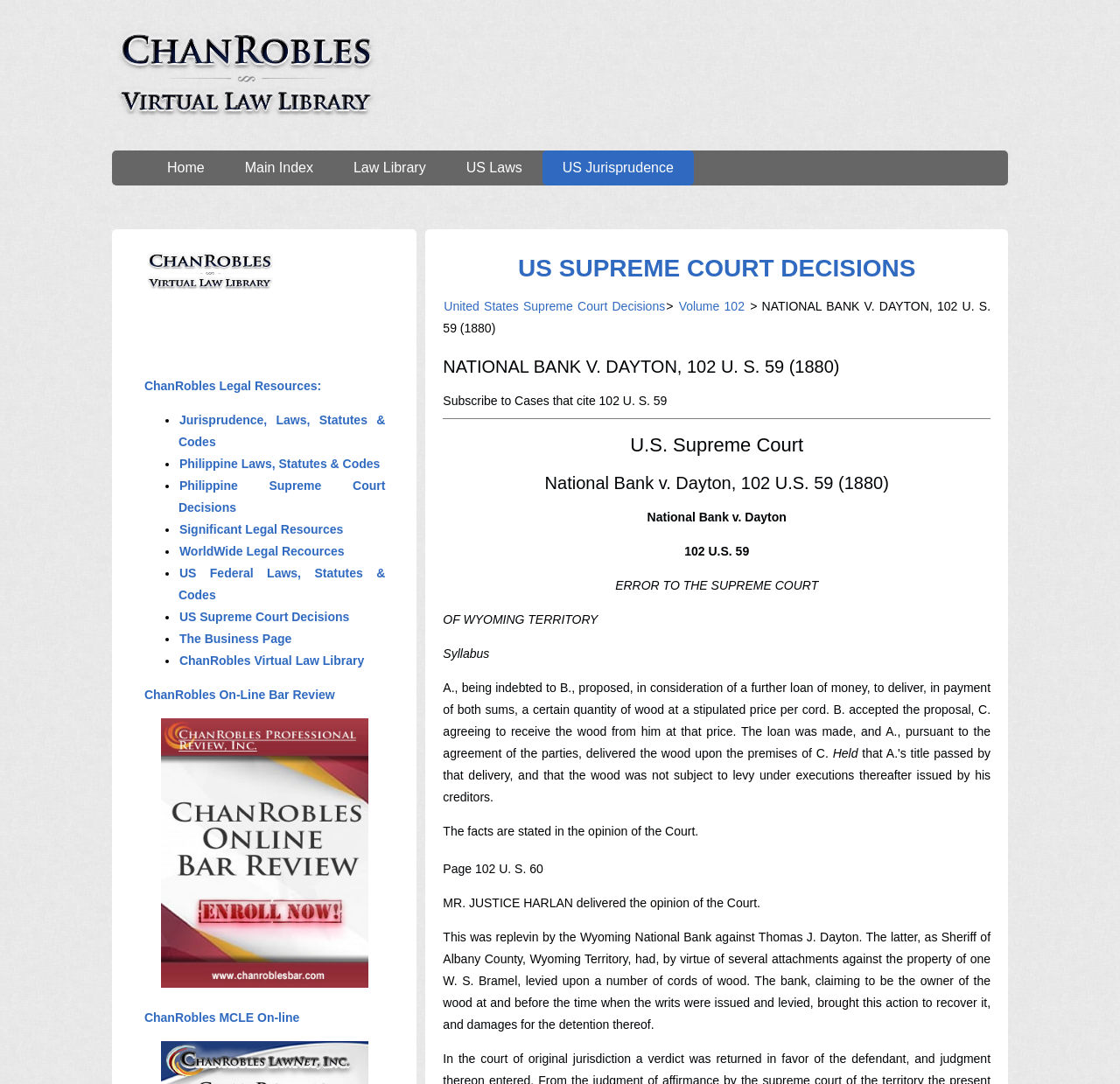Kindly determine the bounding box coordinates for the area that needs to be clicked to execute this instruction: "Subscribe to cases that cite 102 U. S. 59".

[0.396, 0.363, 0.596, 0.376]